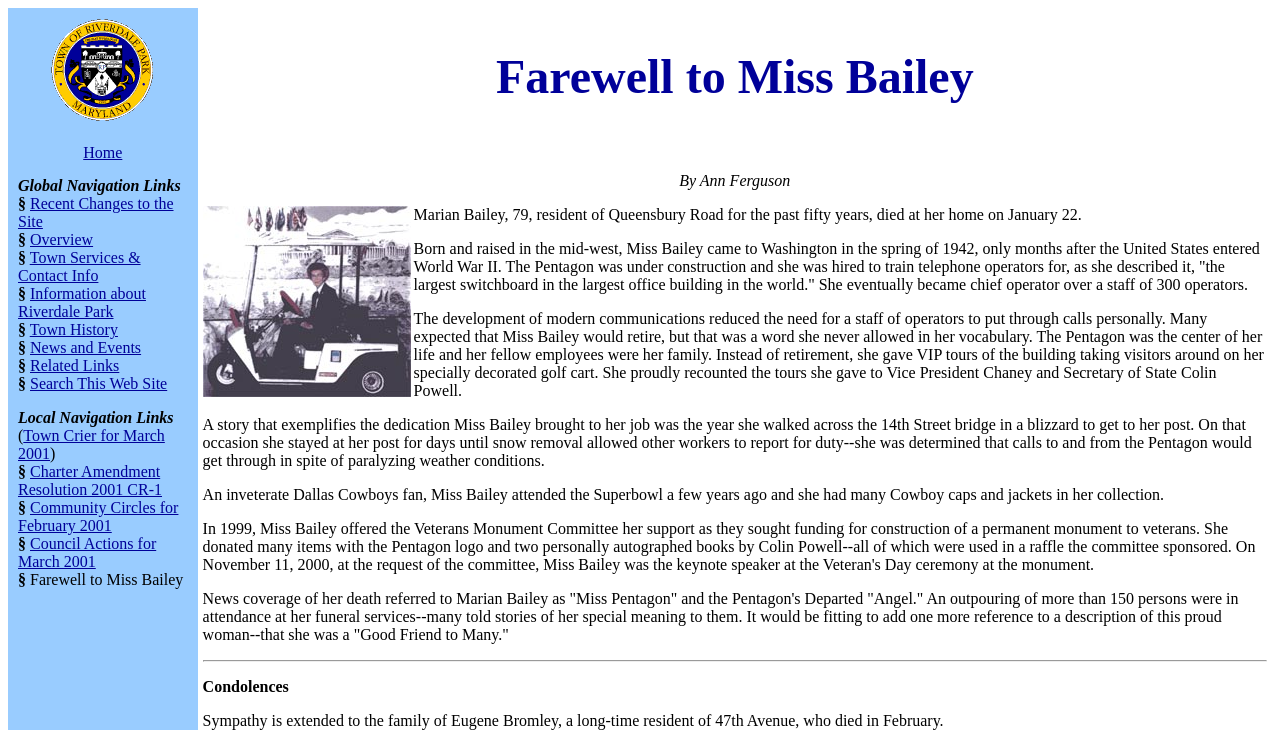What is the name of the person in the image?
Provide an in-depth answer to the question, covering all aspects.

I found an image on the webpage with the description 'Marion Bailey', which suggests that the person in the image is Marion Bailey.